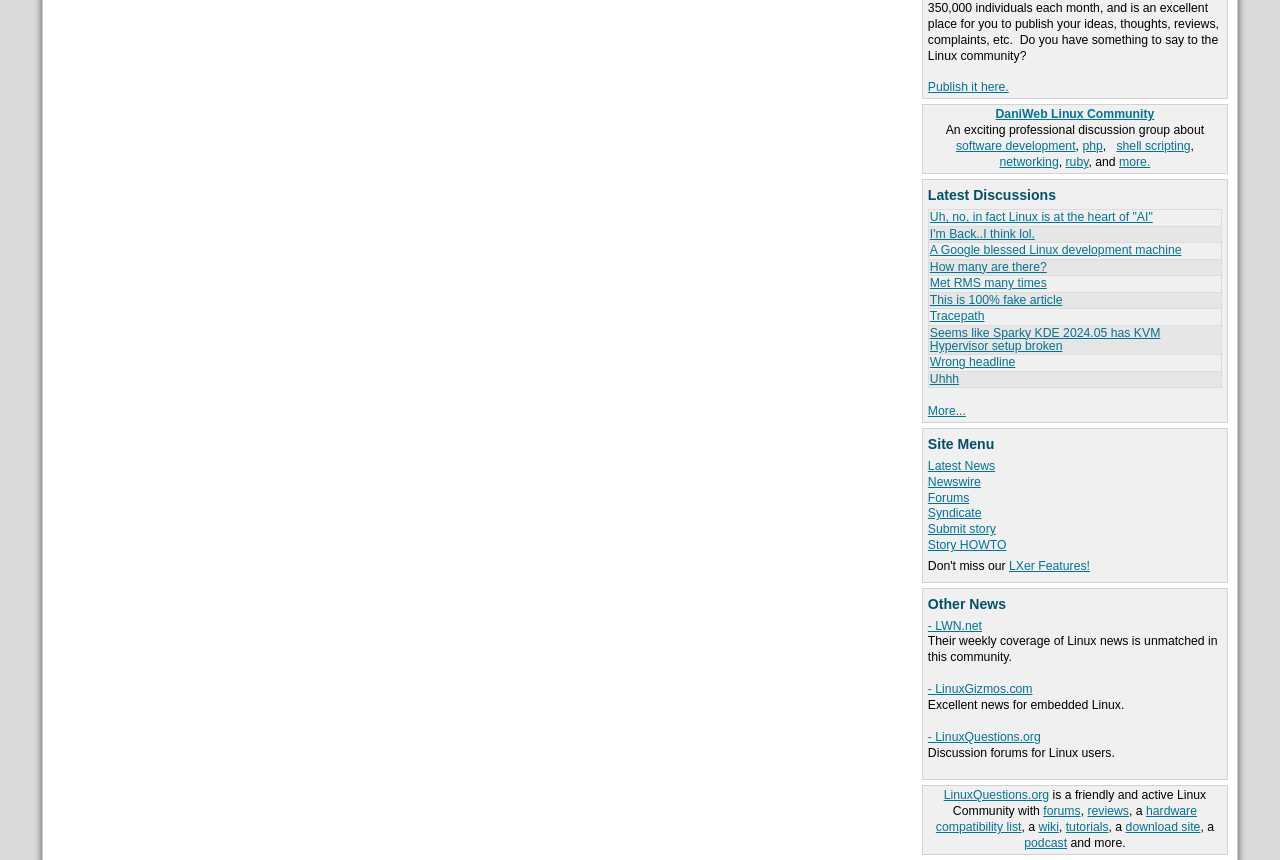For the element described, predict the bounding box coordinates as (top-left x, top-left y, bottom-right x, bottom-right y). All values should be between 0 and 1. Element description: This is 100% fake article

[0.726, 0.34, 0.83, 0.357]